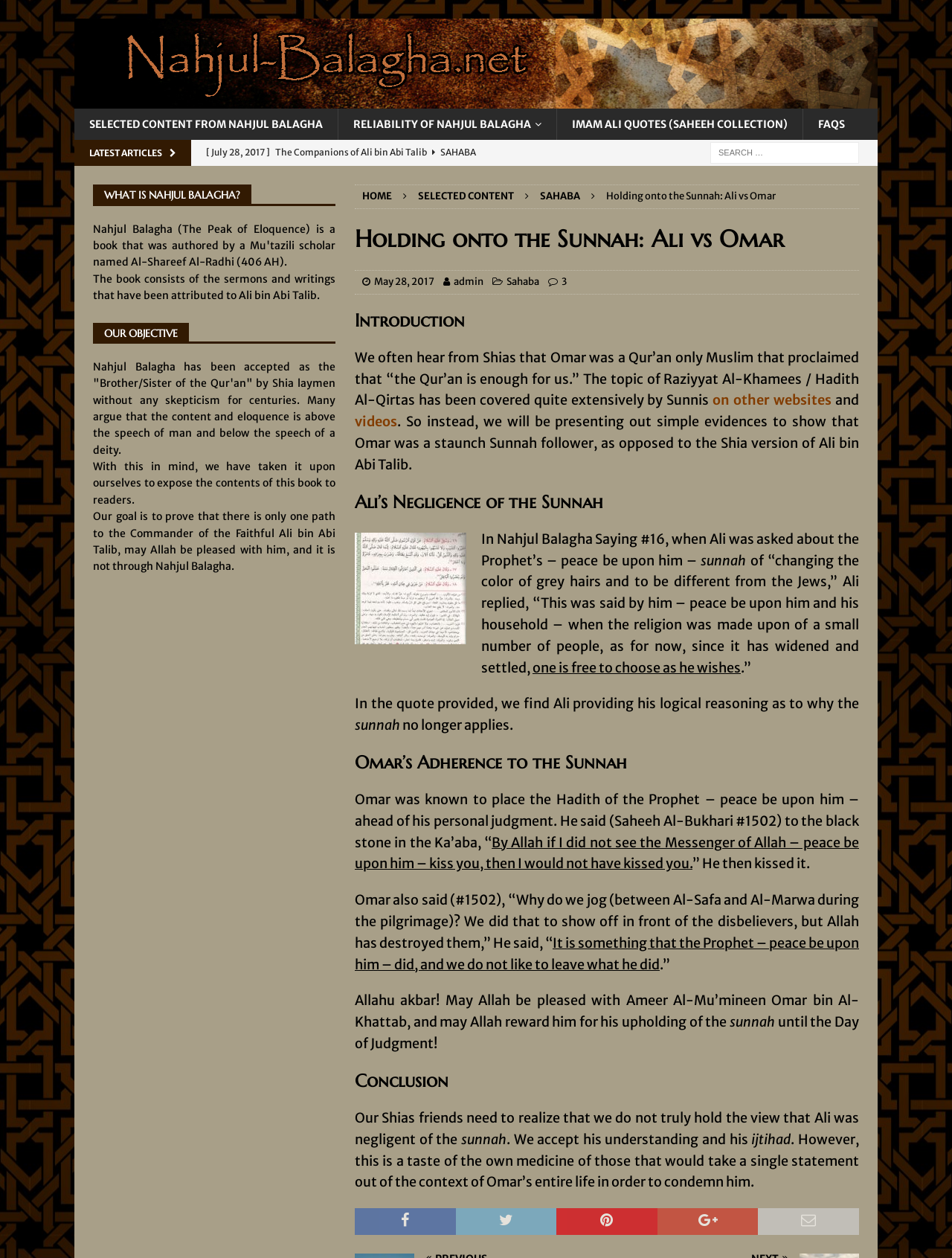What is the name of the book discussed on this webpage?
Please craft a detailed and exhaustive response to the question.

The webpage has a link 'Nahjul Balagha' at the top, and the text 'WHAT IS NAHJUL BALAGHA?' is present in the complementary section, indicating that the webpage is discussing this book.